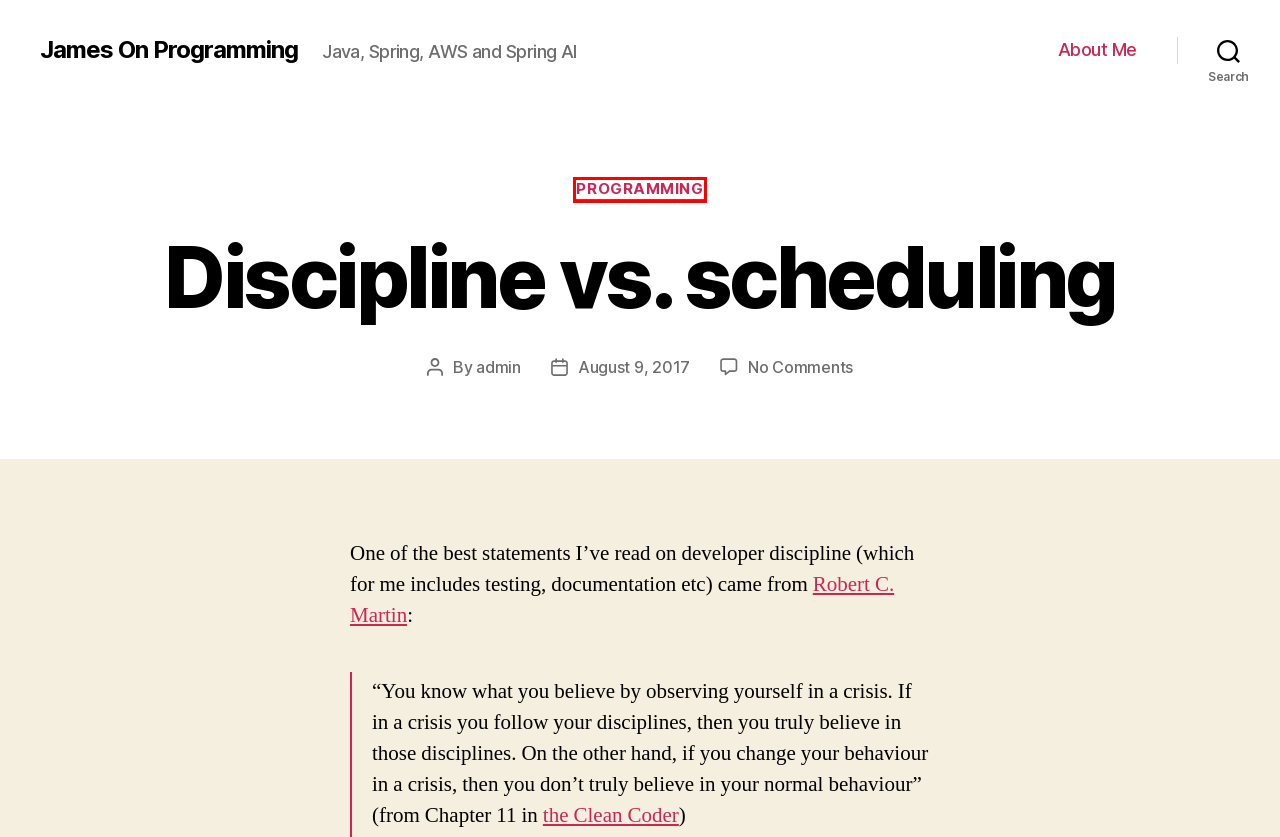A screenshot of a webpage is given, featuring a red bounding box around a UI element. Please choose the webpage description that best aligns with the new webpage after clicking the element in the bounding box. These are the descriptions:
A. James On Programming – Java, Spring, AWS and Spring AI
B. April 2016 – James On Programming
C. May 2017 – James On Programming
D. October 2021 – James On Programming
E. January 2017 – James On Programming
F. programming – James On Programming
G. About Me – James On Programming
H. admin – James On Programming

F